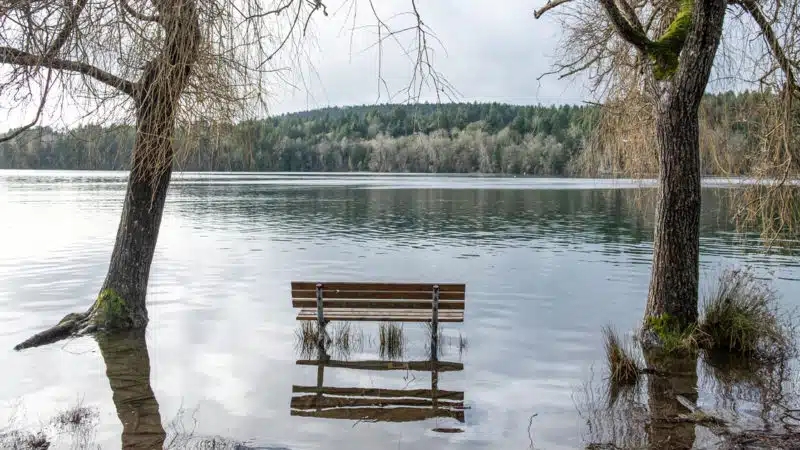Analyze the image and describe all the key elements you observe.

The image captures a serene lakeside scene featuring a wooden bench partially submerged in calm waters, surrounded by two trees on either side. The bench, positioned centrally, reflects in the water, creating a mirror-like effect. In the background, a dense forest of evergreen trees stretches along the horizon, with some deciduous trees showing signs of early spring foliage. The sky is overcast, adding a soft, muted light to the landscape, which enhances the tranquil atmosphere. This setting evokes a sense of solitude and contemplation, inviting viewers to imagine themselves sitting on the bench, enjoying the peacefulness of nature.